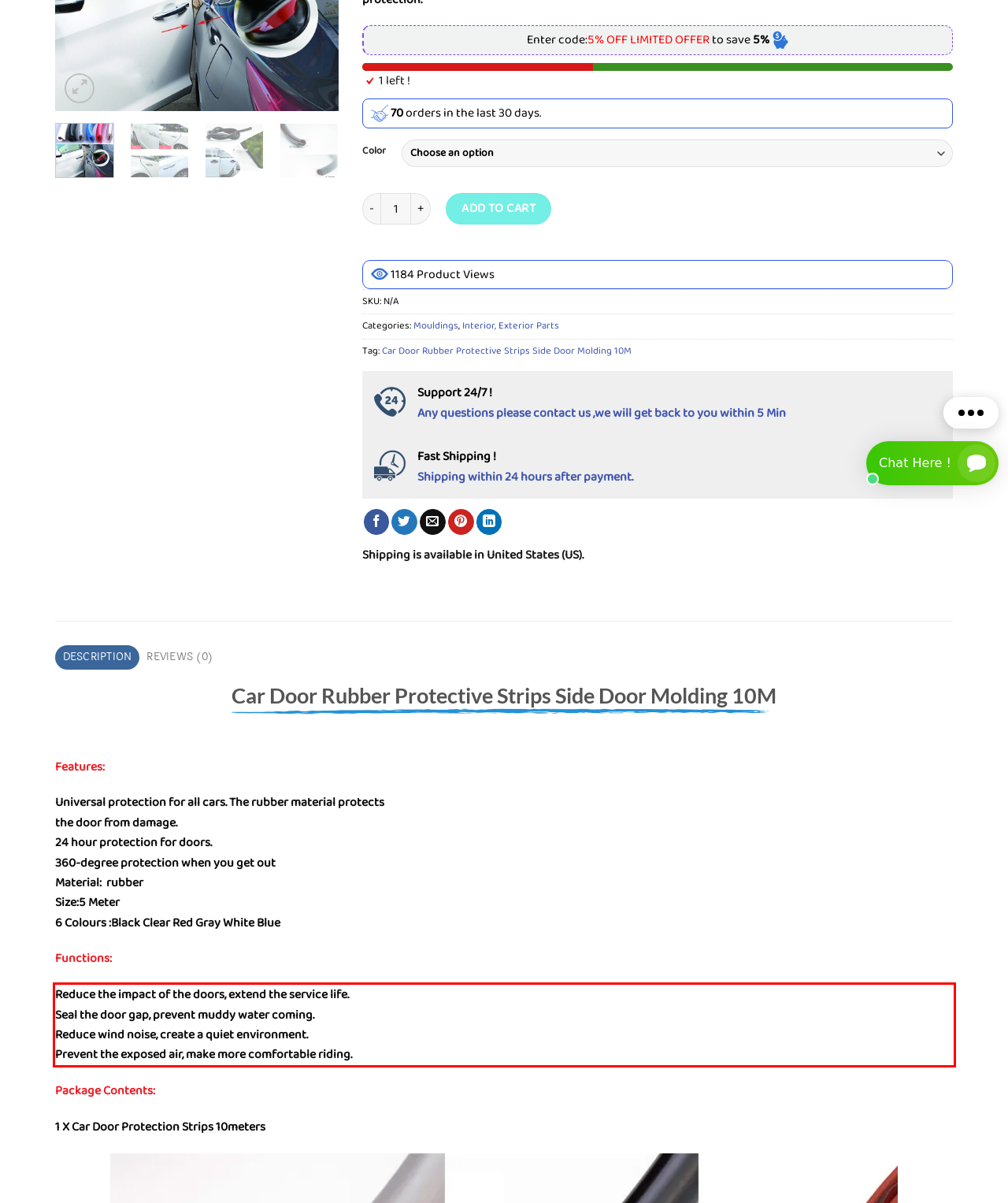You have a screenshot of a webpage with a UI element highlighted by a red bounding box. Use OCR to obtain the text within this highlighted area.

Reduce the impact of the doors, extend the service life. Seal the door gap, prevent muddy water coming. Reduce wind noise, create a quiet environment. Prevent the exposed air, make more comfortable riding.